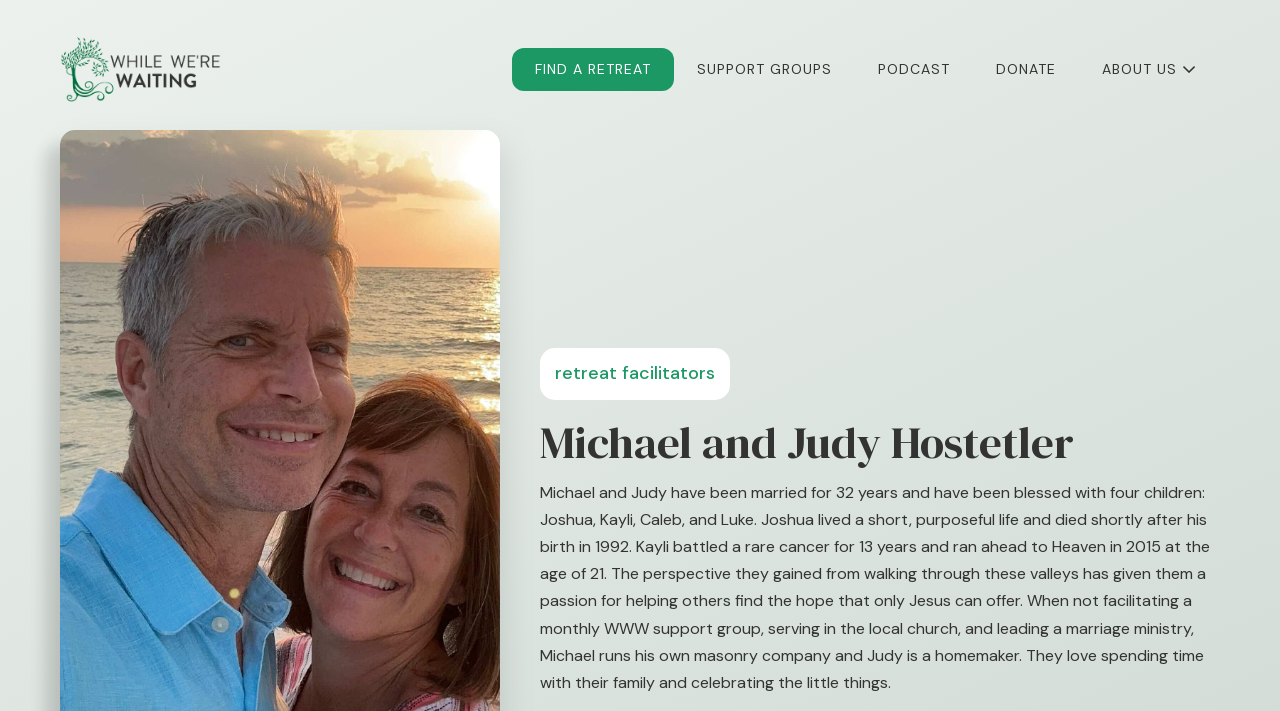Please answer the following question using a single word or phrase: 
What is the name of the facilitators?

Michael and Judy Hostetler